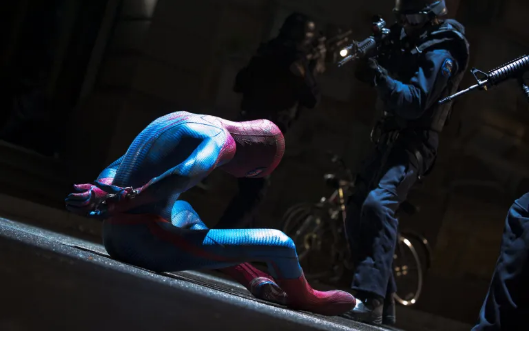What time of day is depicted in the scene?
Look at the screenshot and respond with one word or a short phrase.

Nighttime